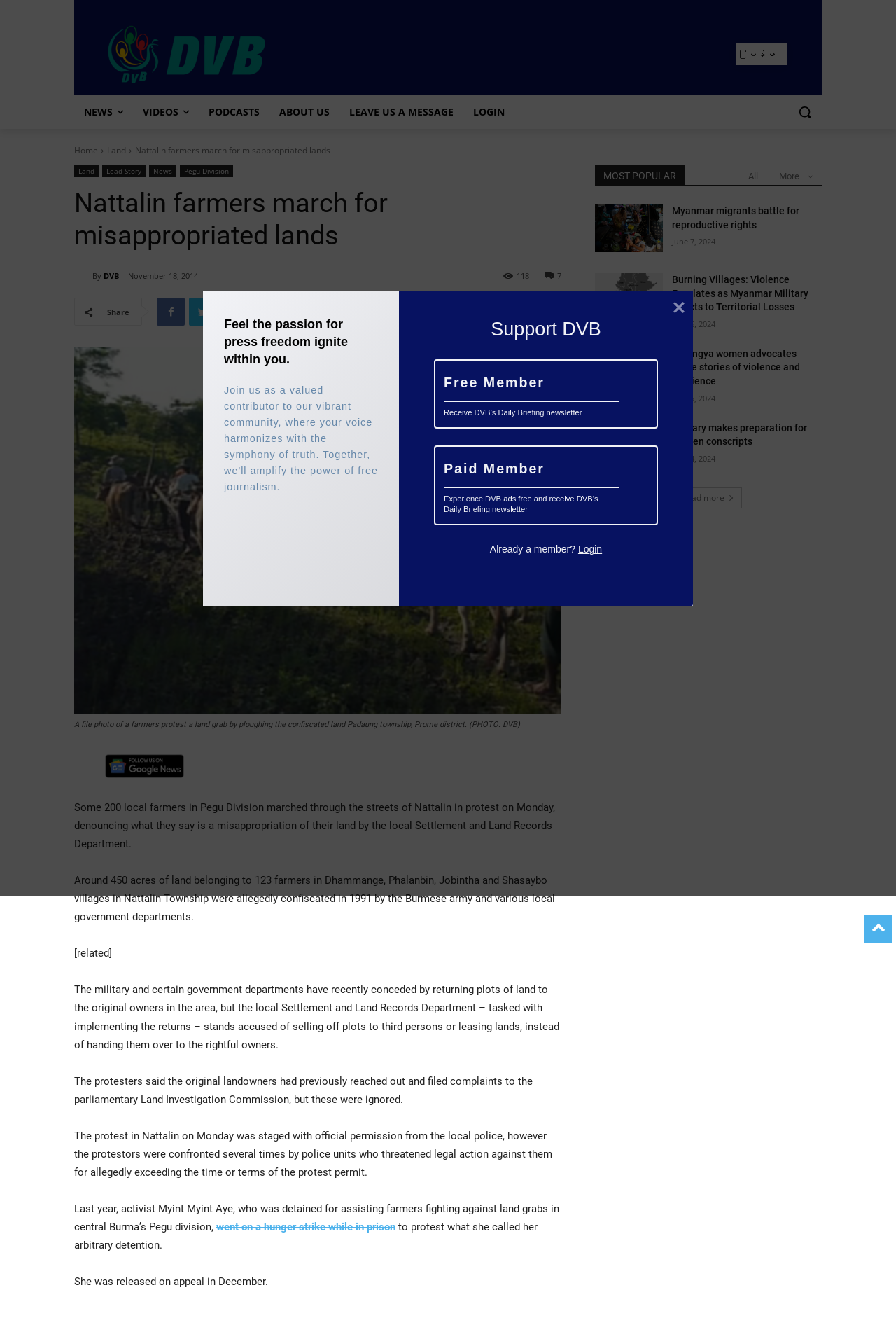Locate the bounding box coordinates of the clickable region to complete the following instruction: "Share the article."

[0.12, 0.233, 0.145, 0.241]